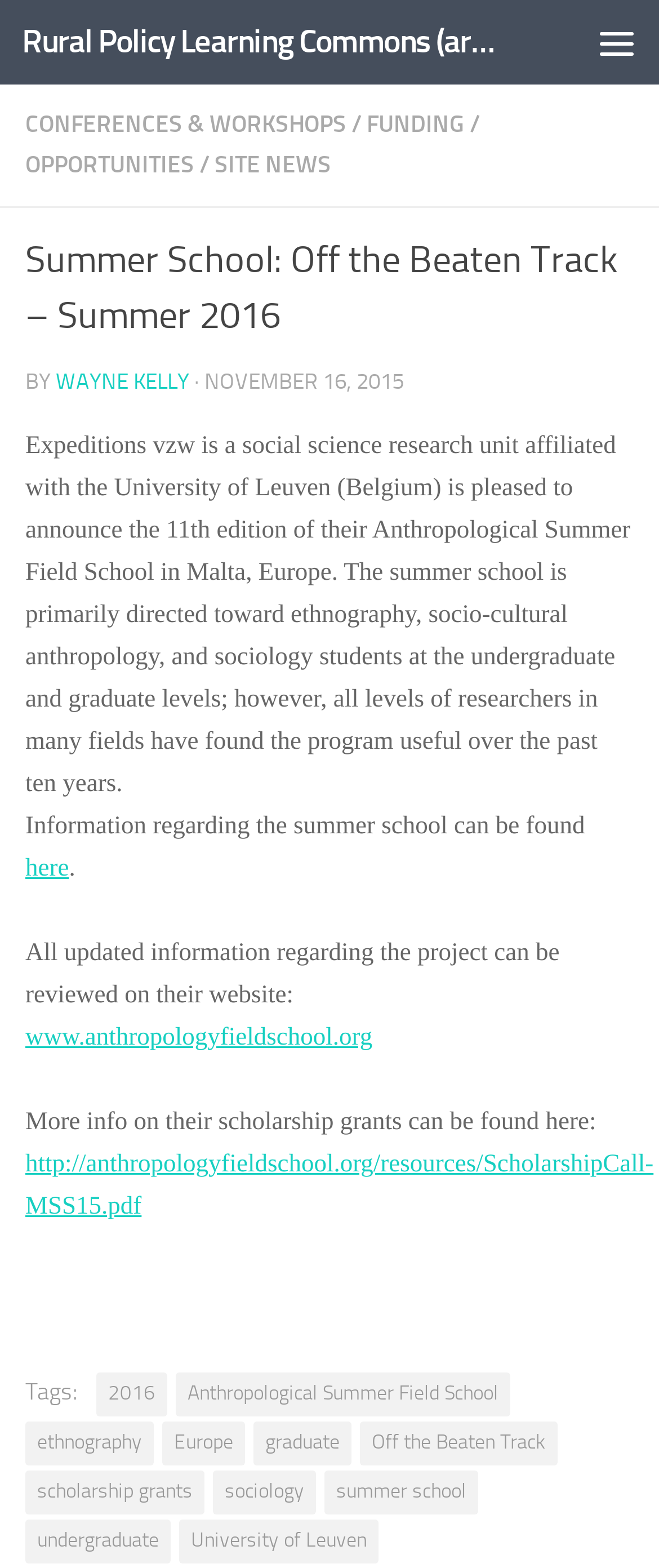Who is the author of the summer school post?
Based on the image, give a concise answer in the form of a single word or short phrase.

Wayne Kelly